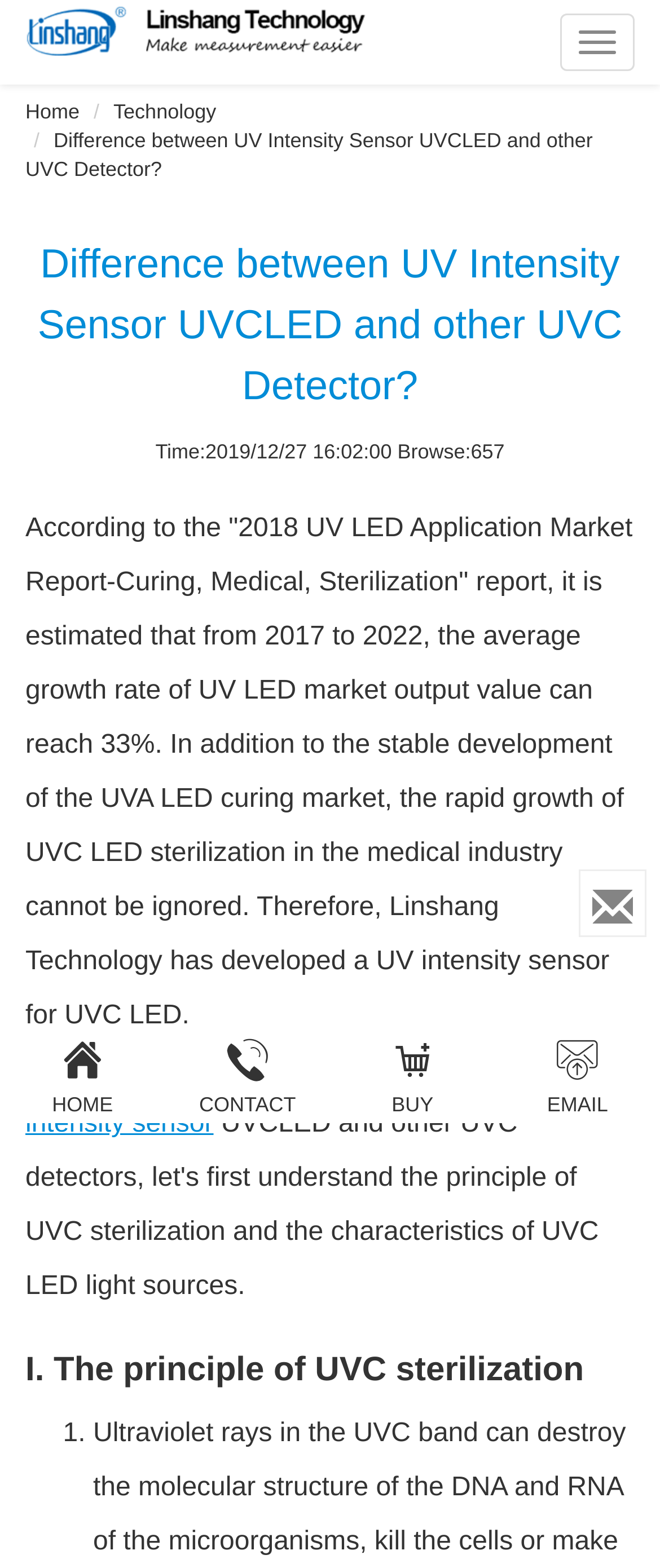Answer succinctly with a single word or phrase:
What is the estimated growth rate of UV LED market output value?

33%